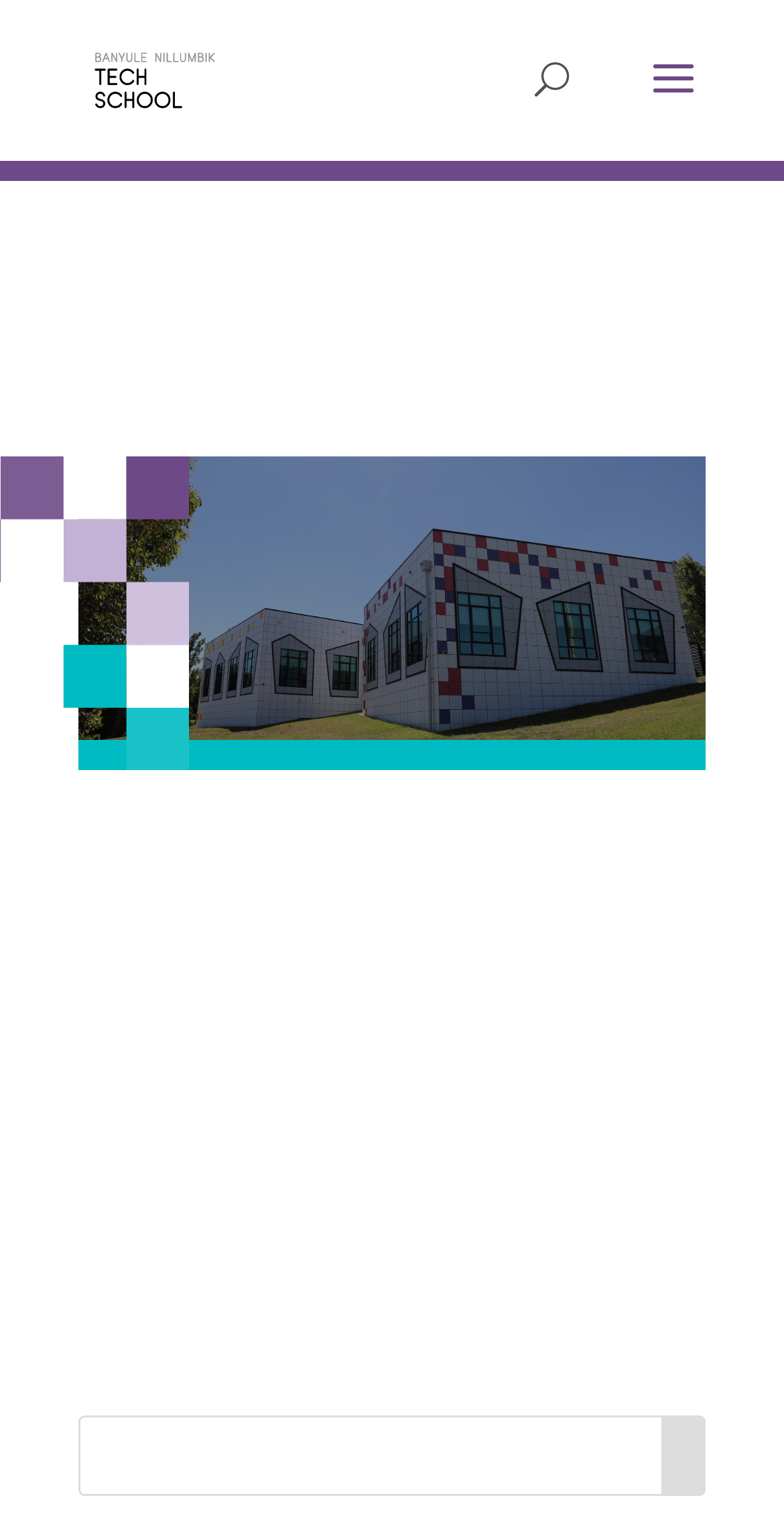Using the image as a reference, answer the following question in as much detail as possible:
What is the position of the image on the webpage?

The image is positioned at the top-left of the webpage, as indicated by its bounding box coordinates [0.1, 0.024, 0.294, 0.082], which show that it is located near the top and left edges of the webpage.